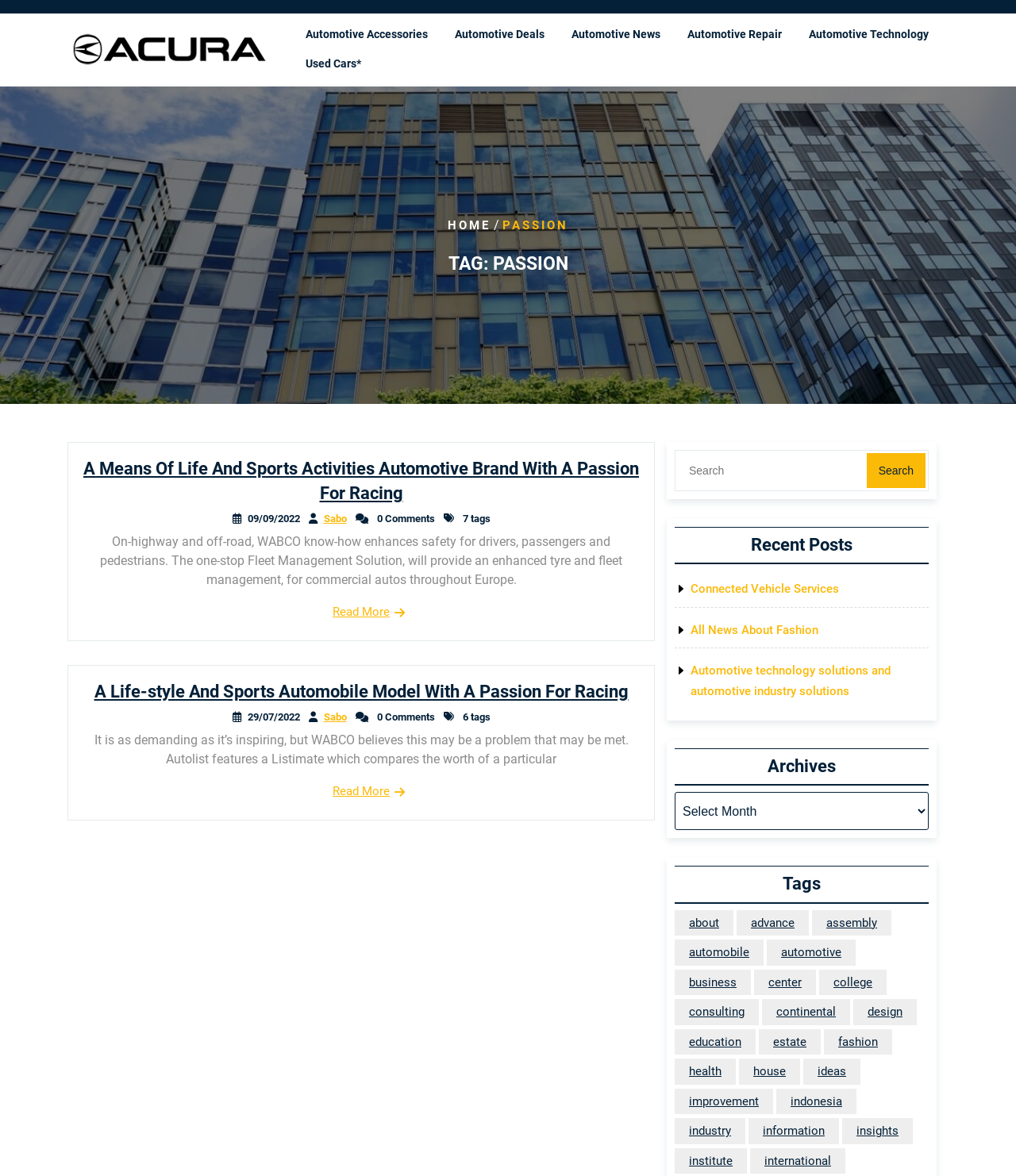Summarize the webpage comprehensively, mentioning all visible components.

The webpage is about Acura, an automotive brand with a passion for racing. At the top, there is a navigation menu with links to various sections, including Automotive Accessories, Automotive Deals, Automotive News, Automotive Repair, and Used Cars. Below the navigation menu, there is a header section with a link to the homepage and a breadcrumb trail indicating the current page is about "PASSION".

The main content area is divided into two sections. The left section features a series of articles, each with a heading, a brief summary, and a "Read More" link. The articles appear to be blog posts about various topics related to the automotive industry, including safety features, fleet management, and automotive technology. Each article also has a date, author, and tag information.

The right section has several widgets, including a search box, a "Recent Posts" section with links to recent articles, and an "Archives" section with a dropdown menu to select a specific month or year. There is also a "Tags" section with links to various tags, such as "about", "advance", "assembly", and "automotive", each with a number of items associated with it.

Overall, the webpage appears to be a blog or news site focused on the automotive industry, with a particular emphasis on Acura and its passion for racing.